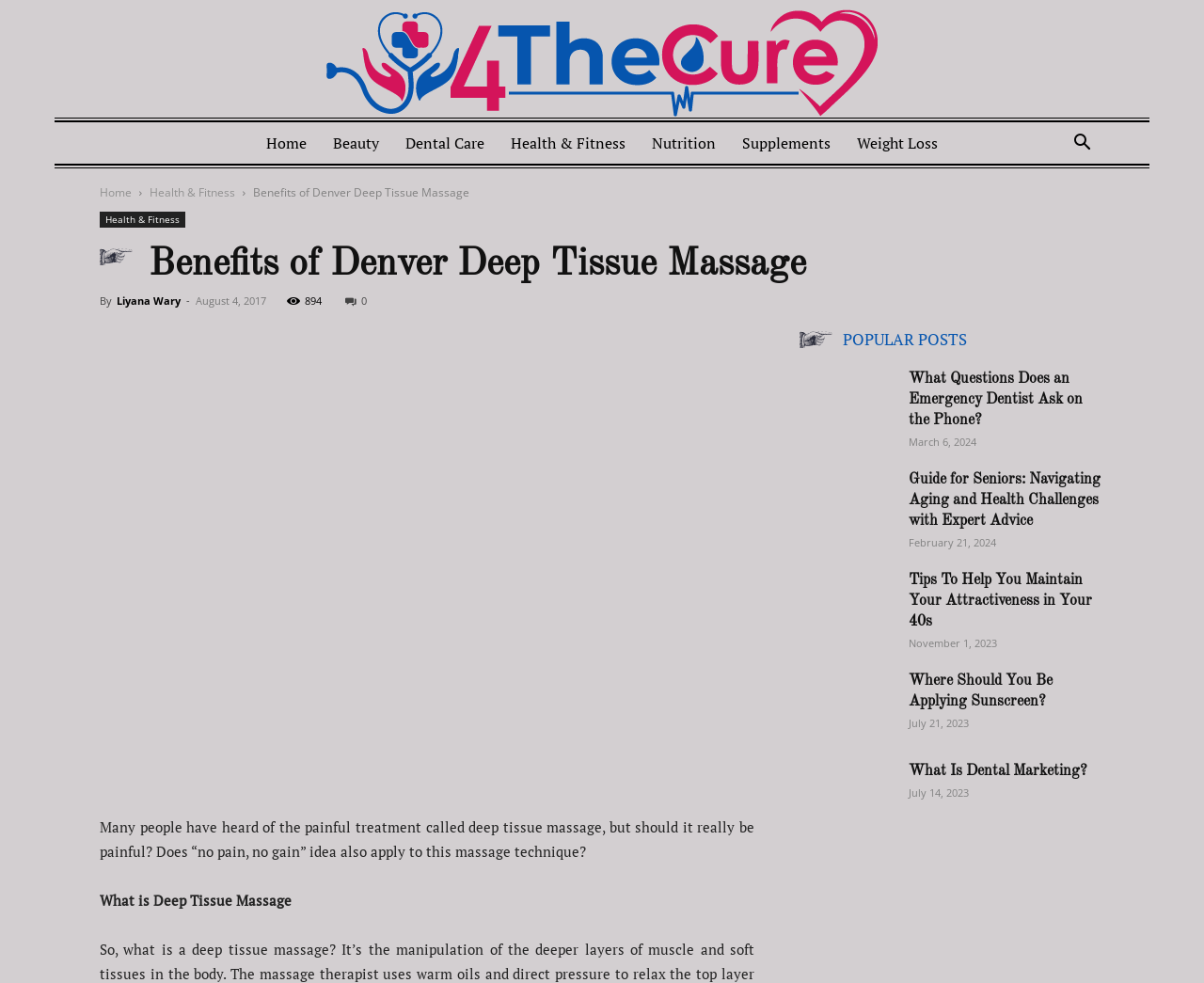Refer to the image and provide an in-depth answer to the question:
What is the category of the current article?

I determined the category by looking at the breadcrumbs navigation links at the top of the page, which include 'Home', 'Beauty', 'Dental Care', 'Health & Fitness', 'Nutrition', 'Supplements', and 'Weight Loss'. The current article is categorized under 'Health & Fitness'.